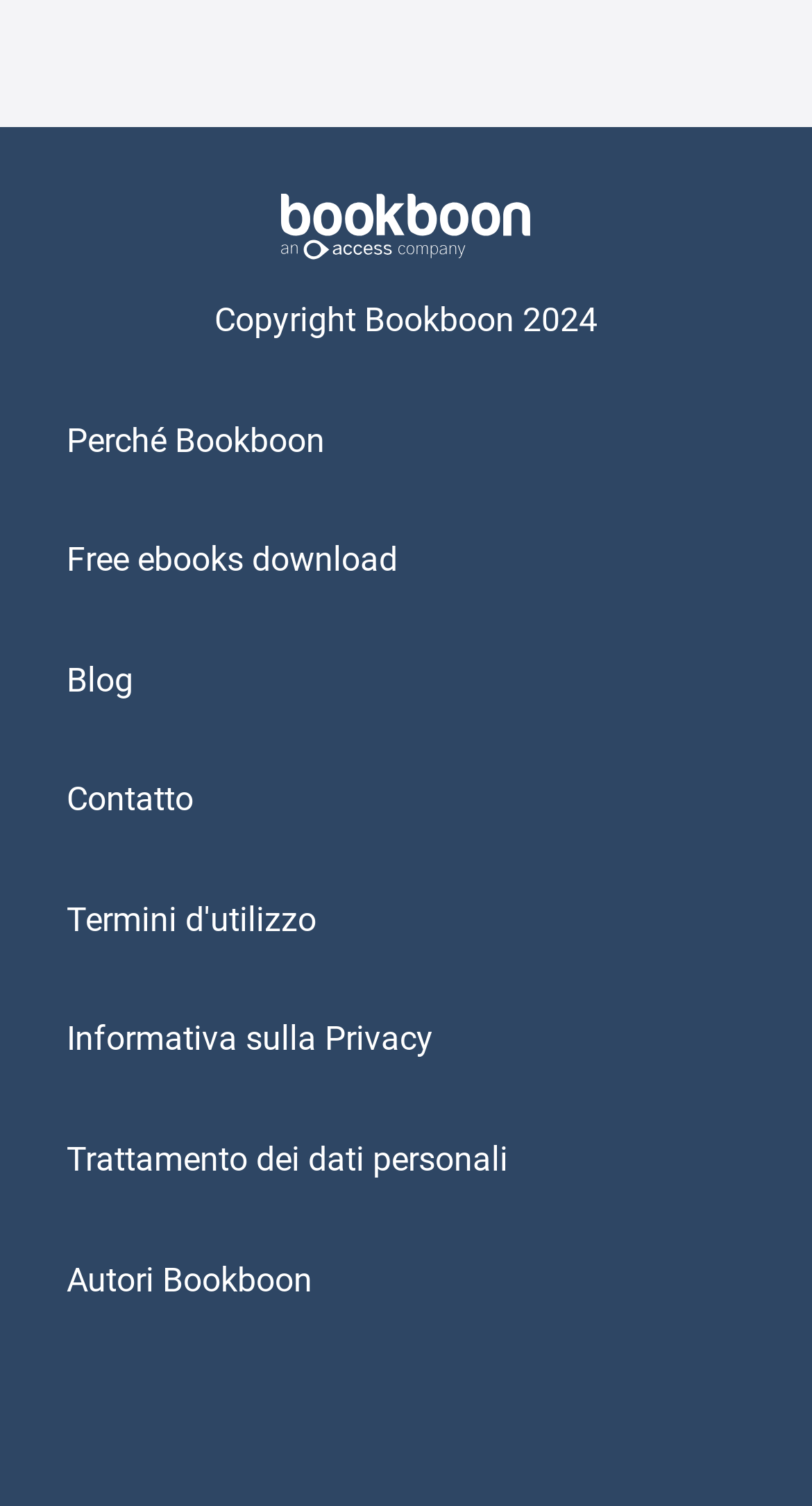Locate the bounding box coordinates of the area where you should click to accomplish the instruction: "Click on the 'Perché Bookboon' link".

[0.082, 0.279, 0.4, 0.305]